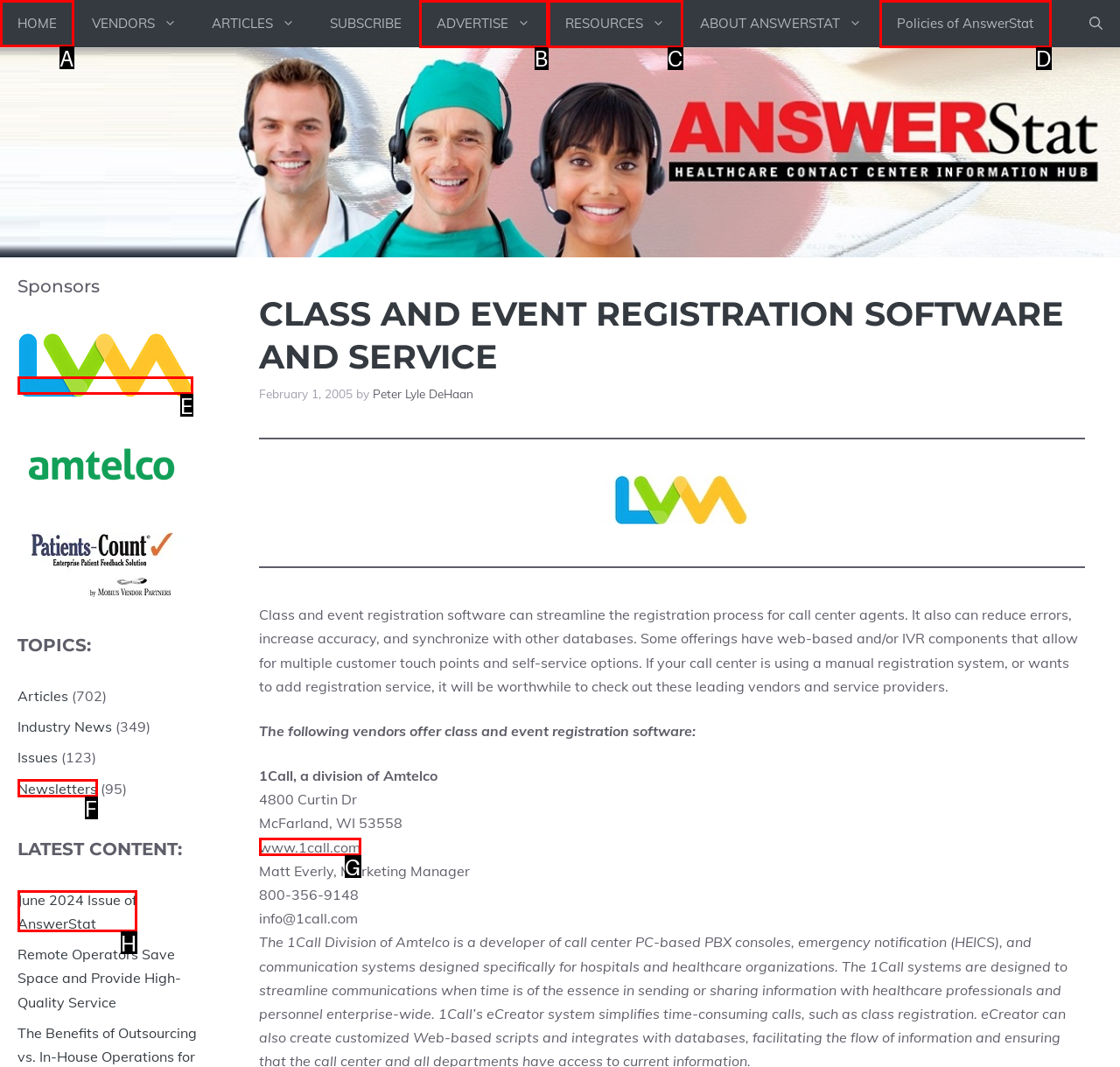Point out the option that needs to be clicked to fulfill the following instruction: Click on the HOME link
Answer with the letter of the appropriate choice from the listed options.

A